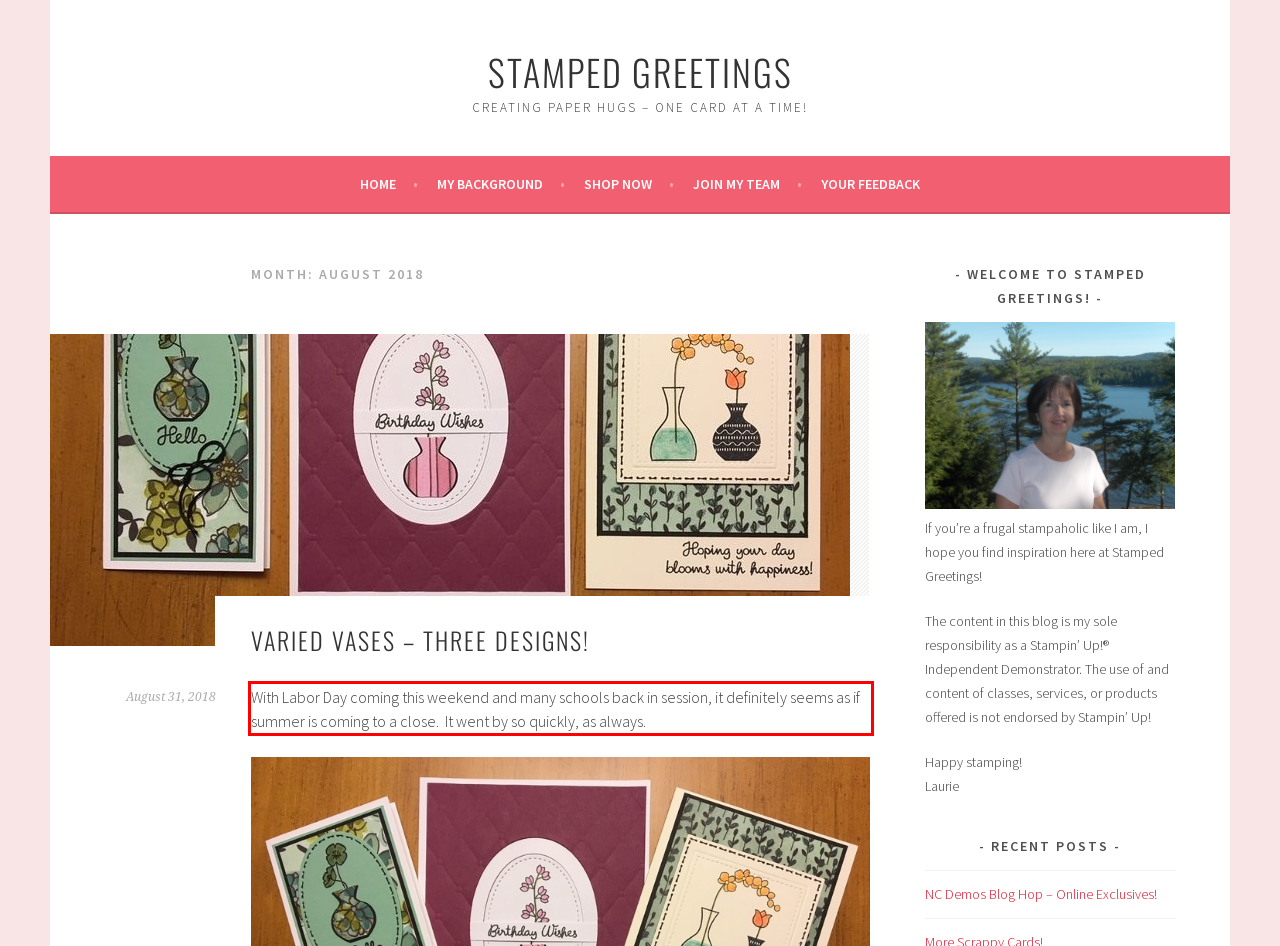Please analyze the screenshot of a webpage and extract the text content within the red bounding box using OCR.

With Labor Day coming this weekend and many schools back in session, it definitely seems as if summer is coming to a close. It went by so quickly, as always.